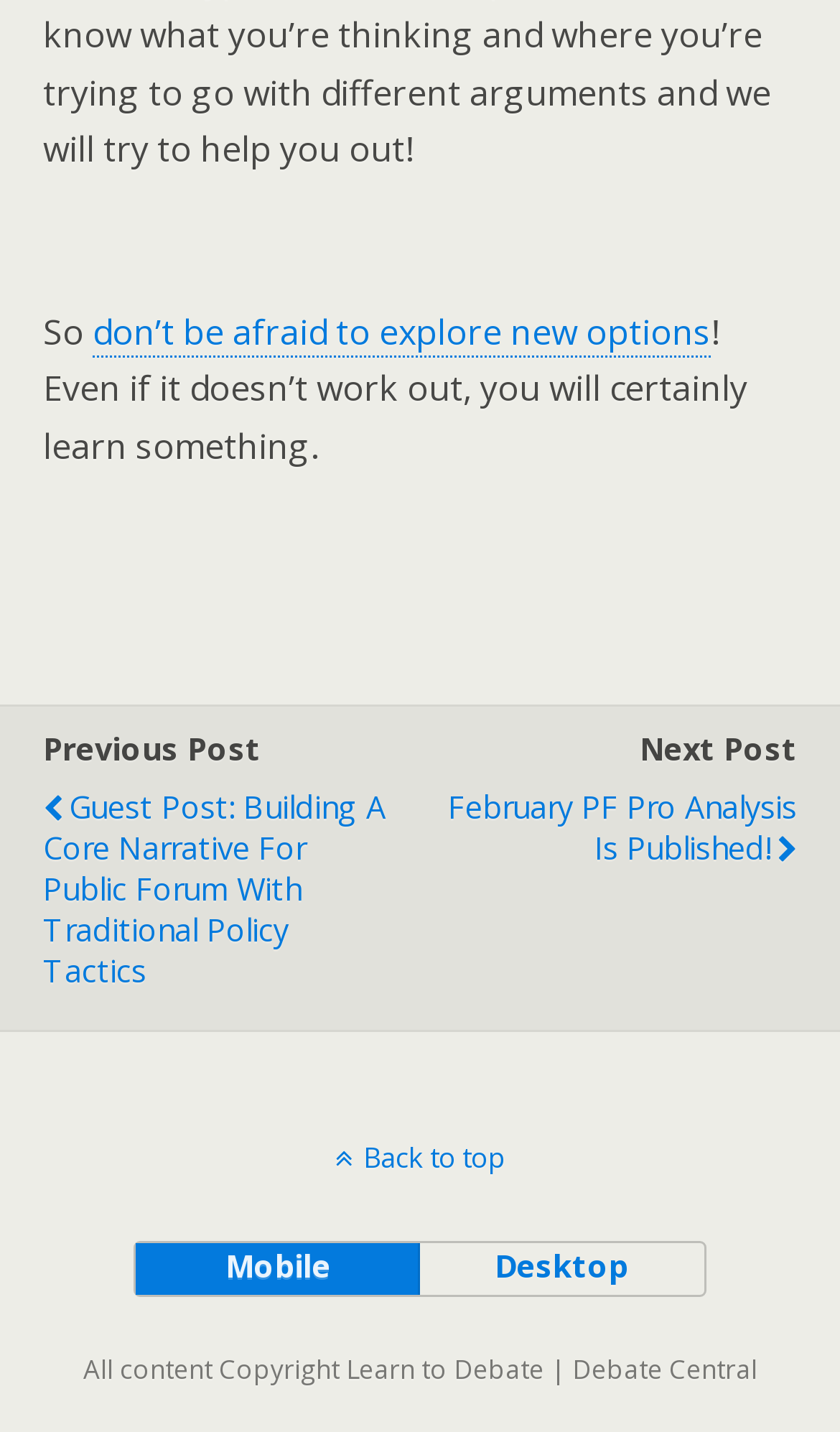Please respond to the question using a single word or phrase:
What is the text of the last static text element?

All content Copyright Learn to Debate | Debate Central